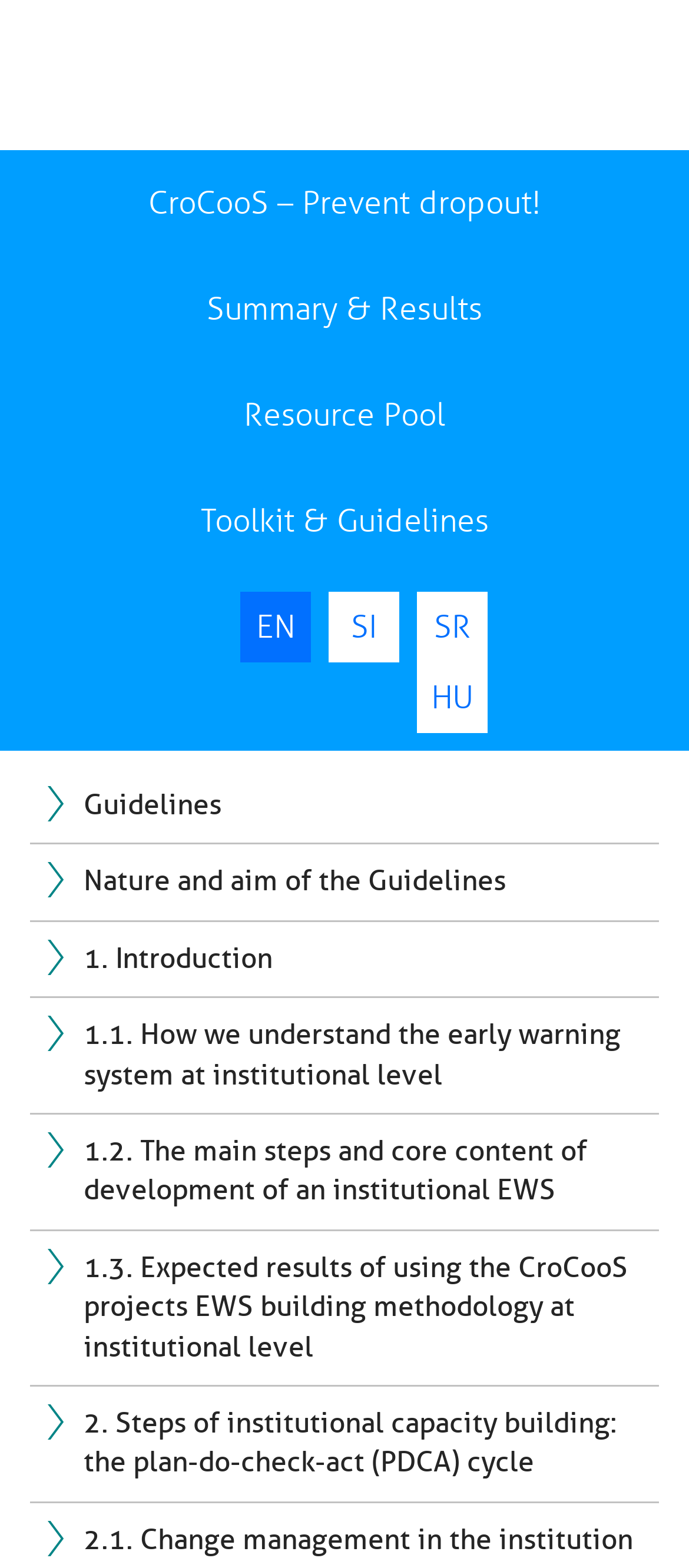Can you show the bounding box coordinates of the region to click on to complete the task described in the instruction: "View Guidelines"?

[0.045, 0.49, 0.955, 0.539]